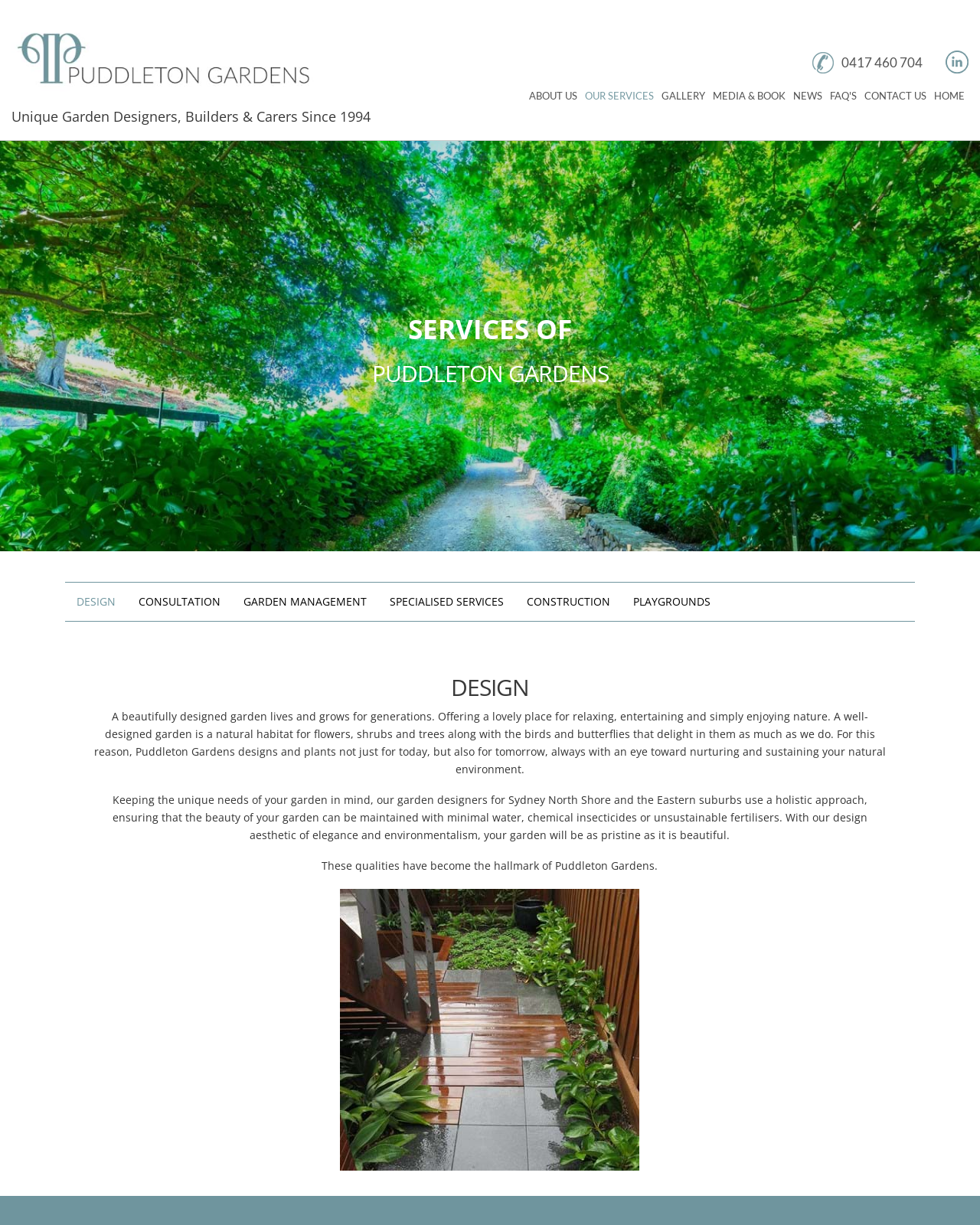Can you specify the bounding box coordinates of the area that needs to be clicked to fulfill the following instruction: "Explore 'GALLERY'"?

[0.671, 0.064, 0.723, 0.092]